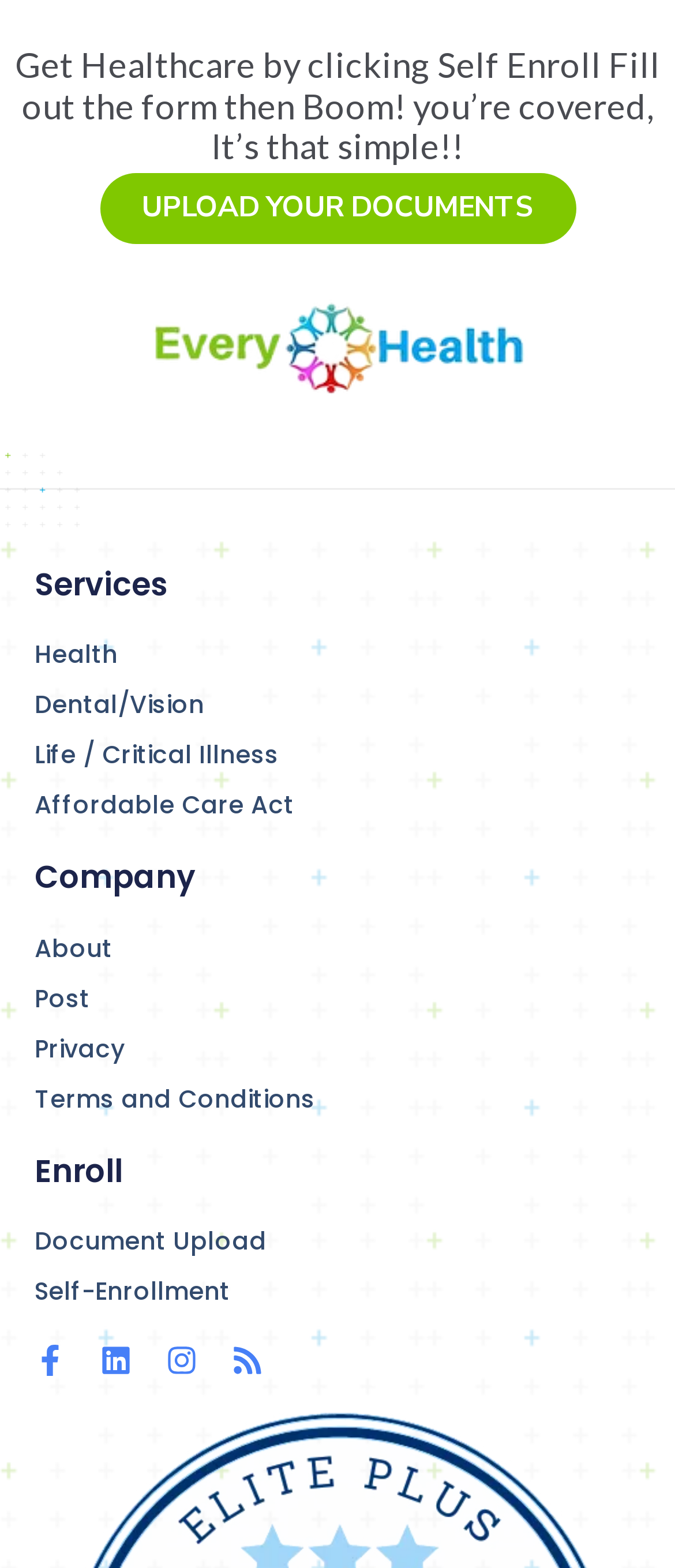Please find the bounding box coordinates of the element's region to be clicked to carry out this instruction: "Click on Facebook-f".

[0.051, 0.858, 0.097, 0.878]